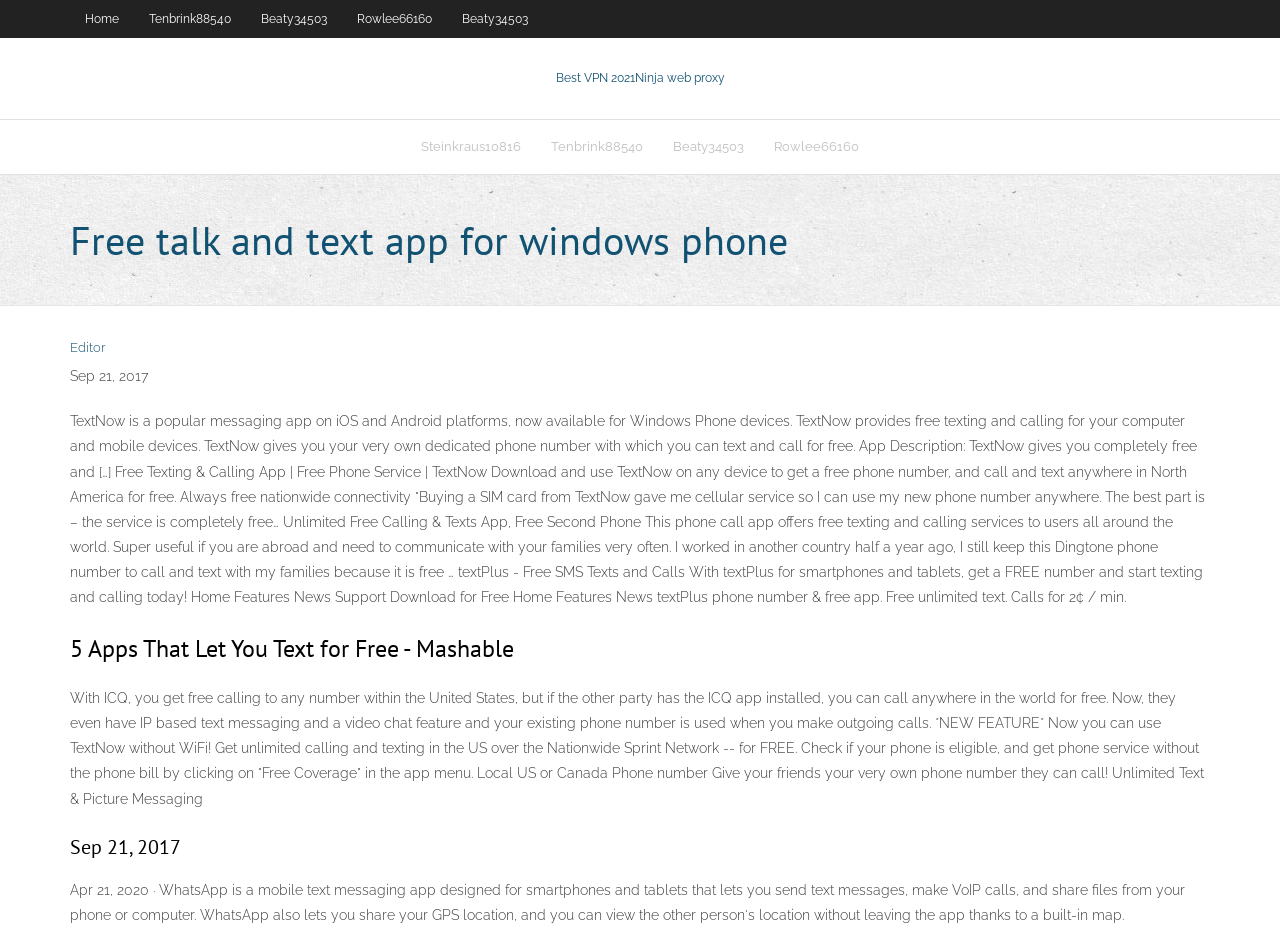Please determine the bounding box coordinates for the element that should be clicked to follow these instructions: "Click on 5 Apps That Let You Text for Free - Mashable".

[0.055, 0.662, 0.945, 0.7]